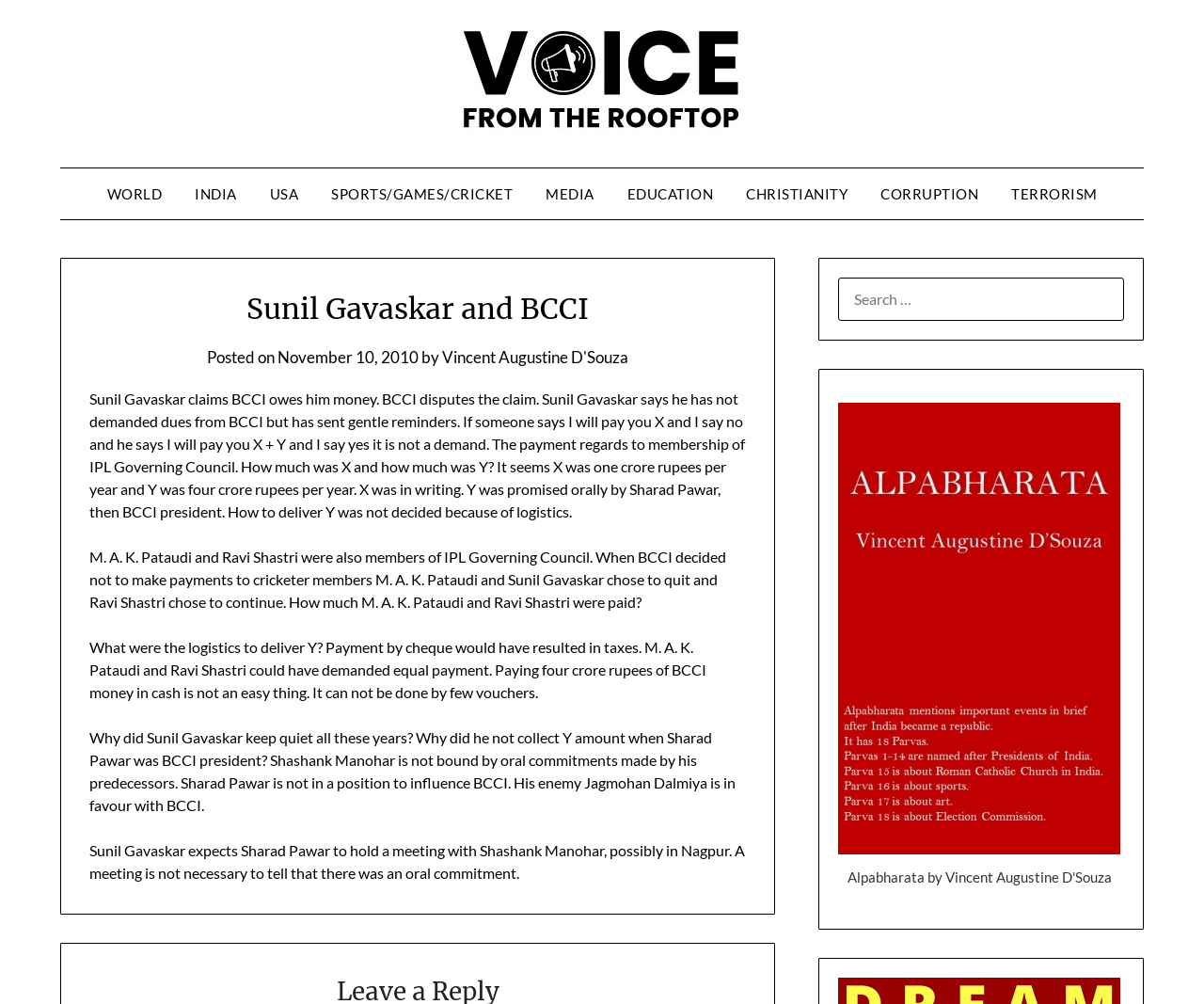Provide a brief response to the question below using one word or phrase:
How much was X in the payment regarding IPL Governing Council membership?

One crore rupees per year